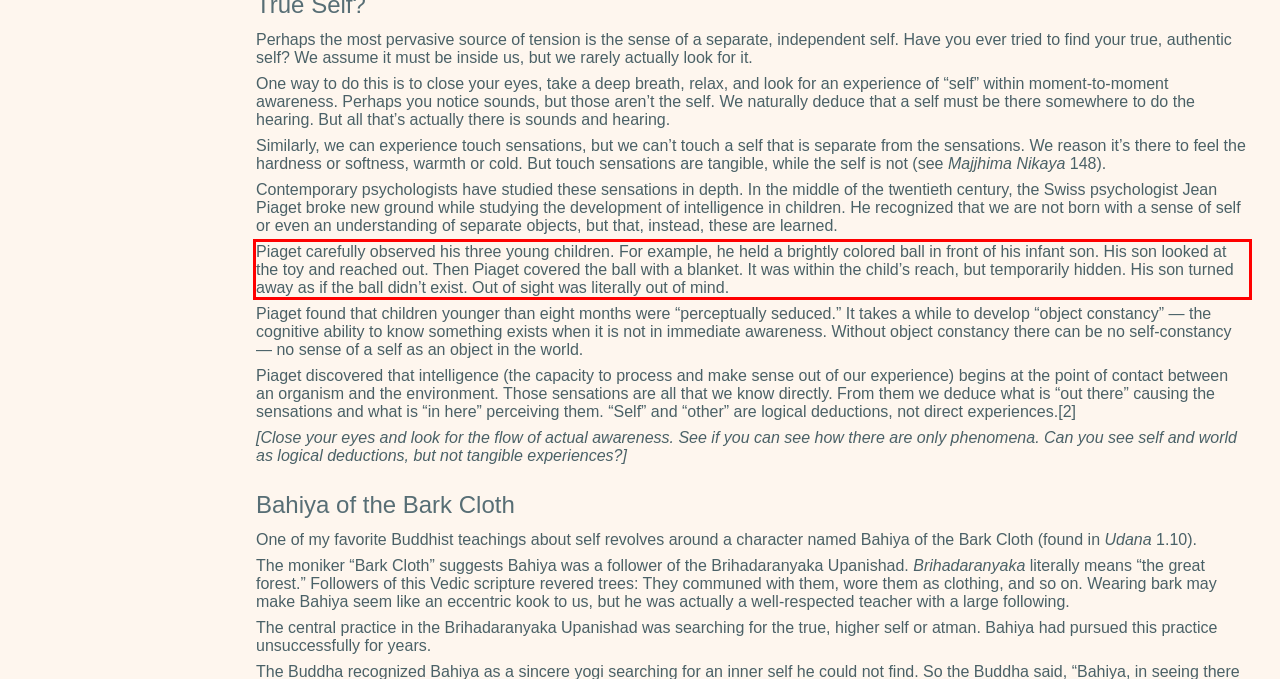Using the provided screenshot of a webpage, recognize and generate the text found within the red rectangle bounding box.

Piaget carefully observed his three young children. For example, he held a brightly colored ball in front of his infant son. His son looked at the toy and reached out. Then Piaget covered the ball with a blanket. It was within the child’s reach, but temporarily hidden. His son turned away as if the ball didn’t exist. Out of sight was literally out of mind.